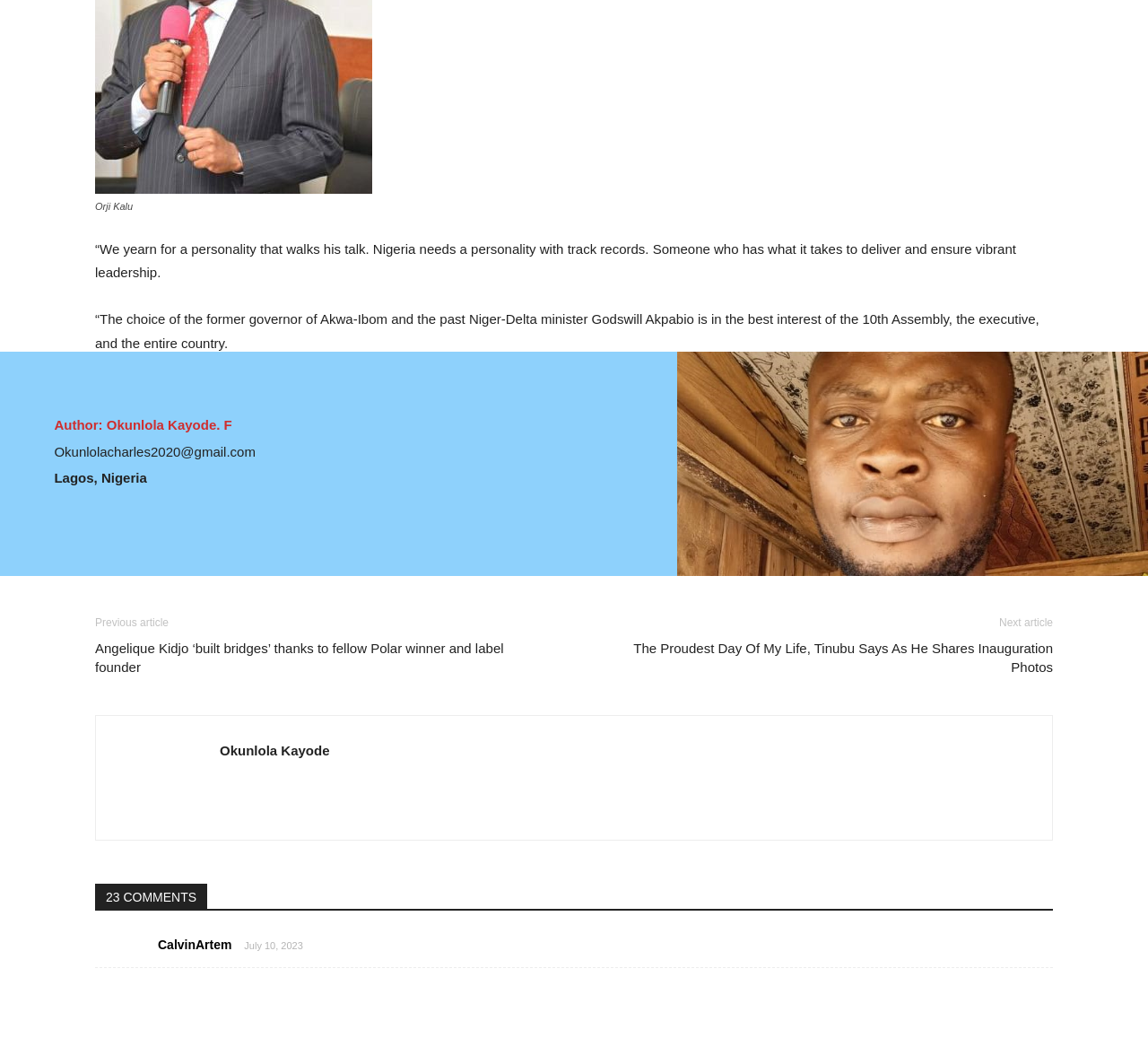Who is the author of the article?
Refer to the image and provide a concise answer in one word or phrase.

Okunlola Kayode. F